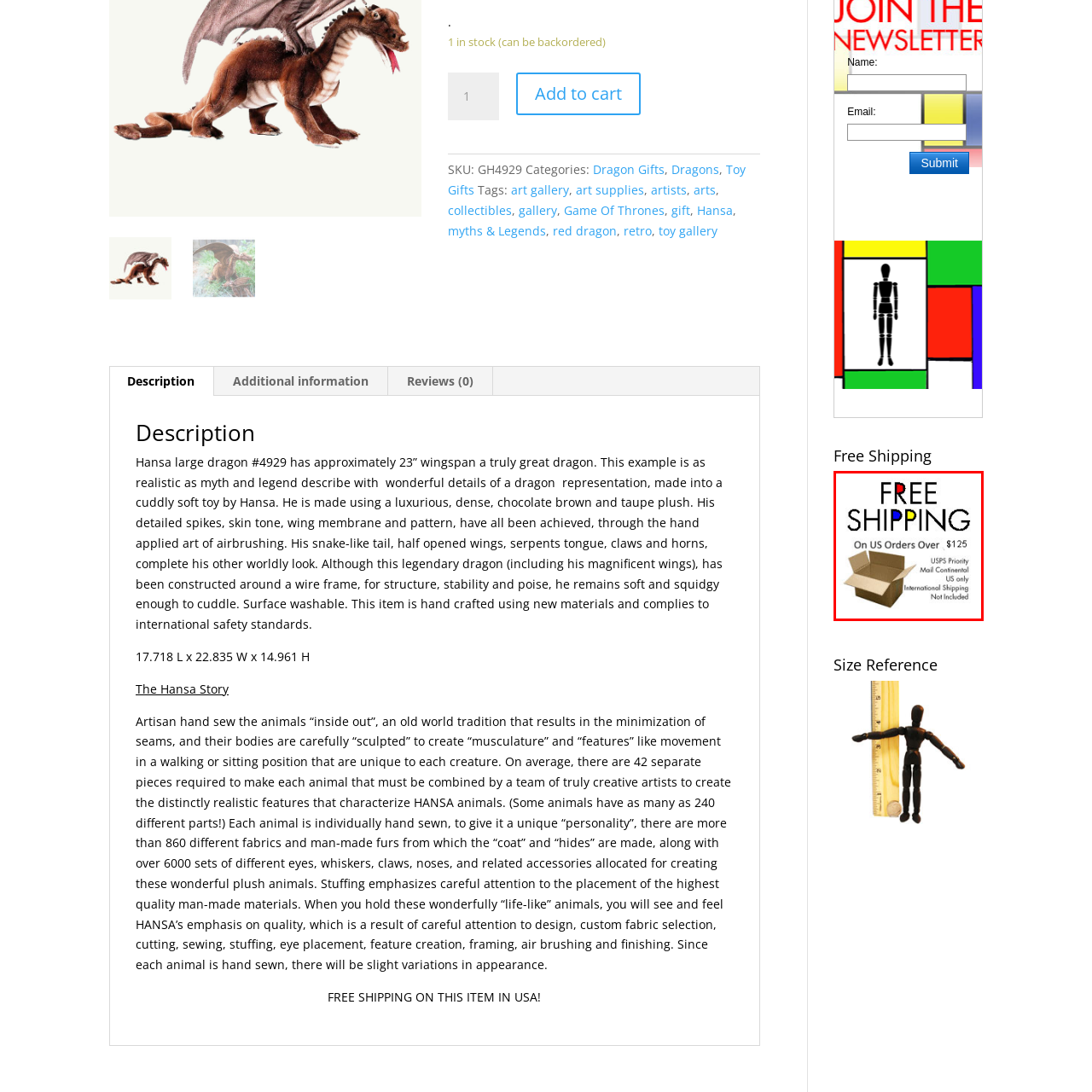Use the image within the highlighted red box to answer the following question with a single word or phrase:
What type of mail is applicable for continental US deliveries?

USPS Priority Mail